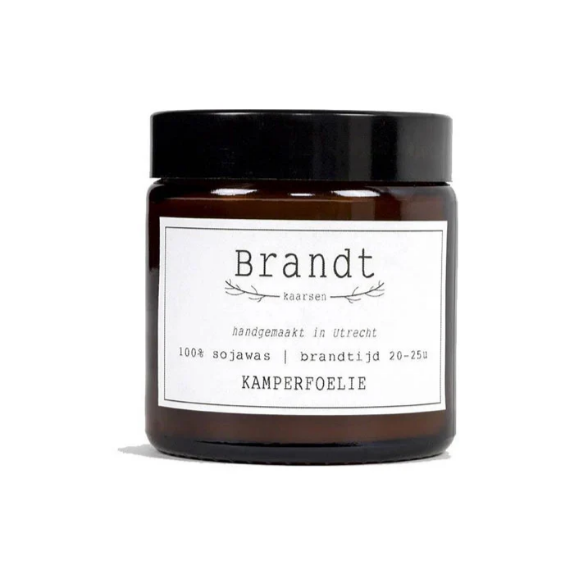Using the information in the image, give a comprehensive answer to the question: 
What is the estimated burn time of the candle?

The label on the candle jar provides information about the burn time, which is estimated to be between 20 to 25 hours, making it suitable for long-lasting enjoyment.